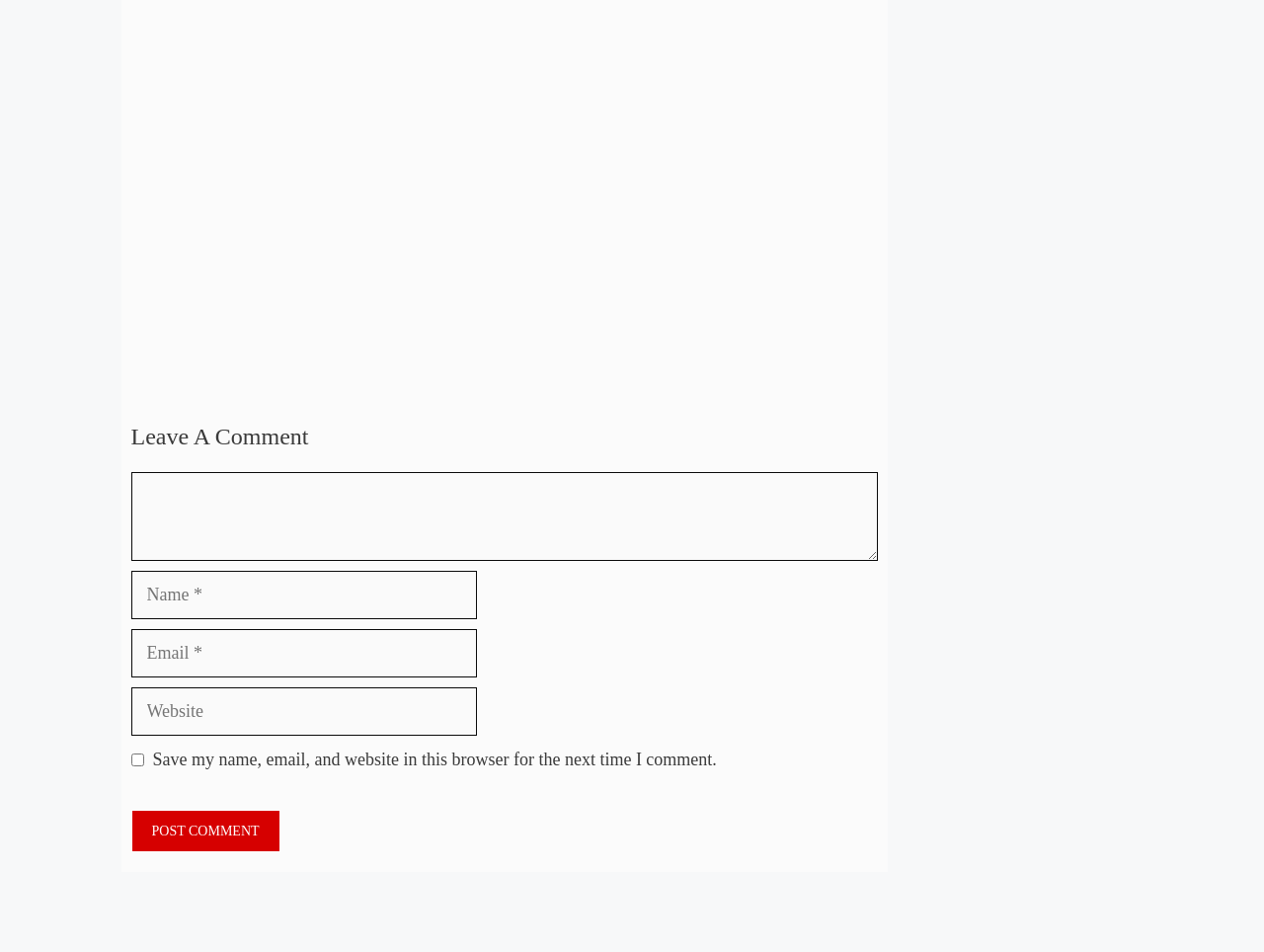Give a one-word or short phrase answer to this question: 
What is the position of the 'Email' textbox relative to the 'Name' textbox?

Below